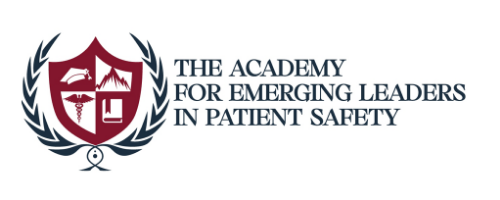What medical symbol is featured in the coat of arms design?
Respond to the question with a single word or phrase according to the image.

Caduceus